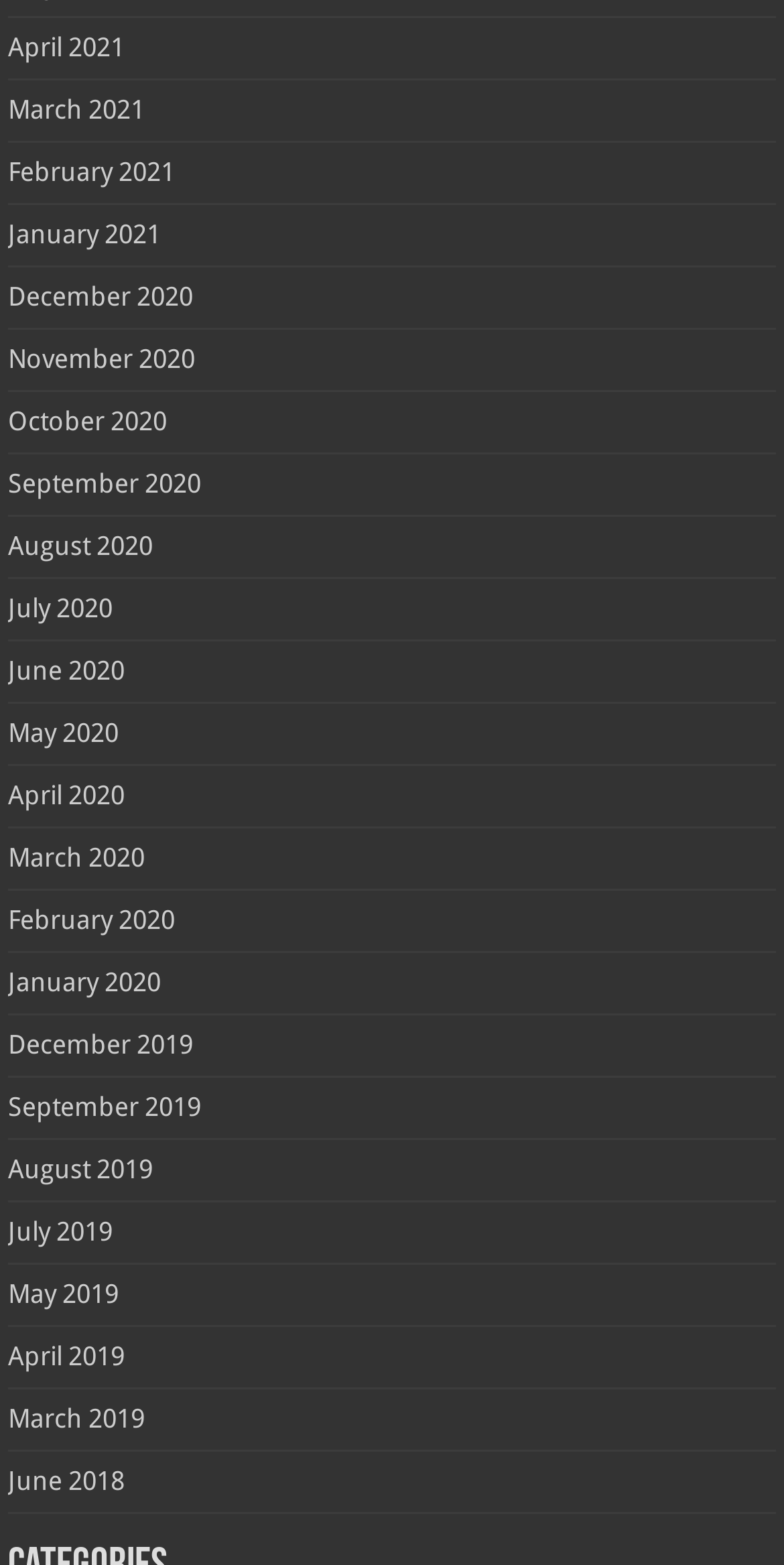Extract the bounding box coordinates for the described element: "April 2021". The coordinates should be represented as four float numbers between 0 and 1: [left, top, right, bottom].

[0.01, 0.021, 0.159, 0.04]